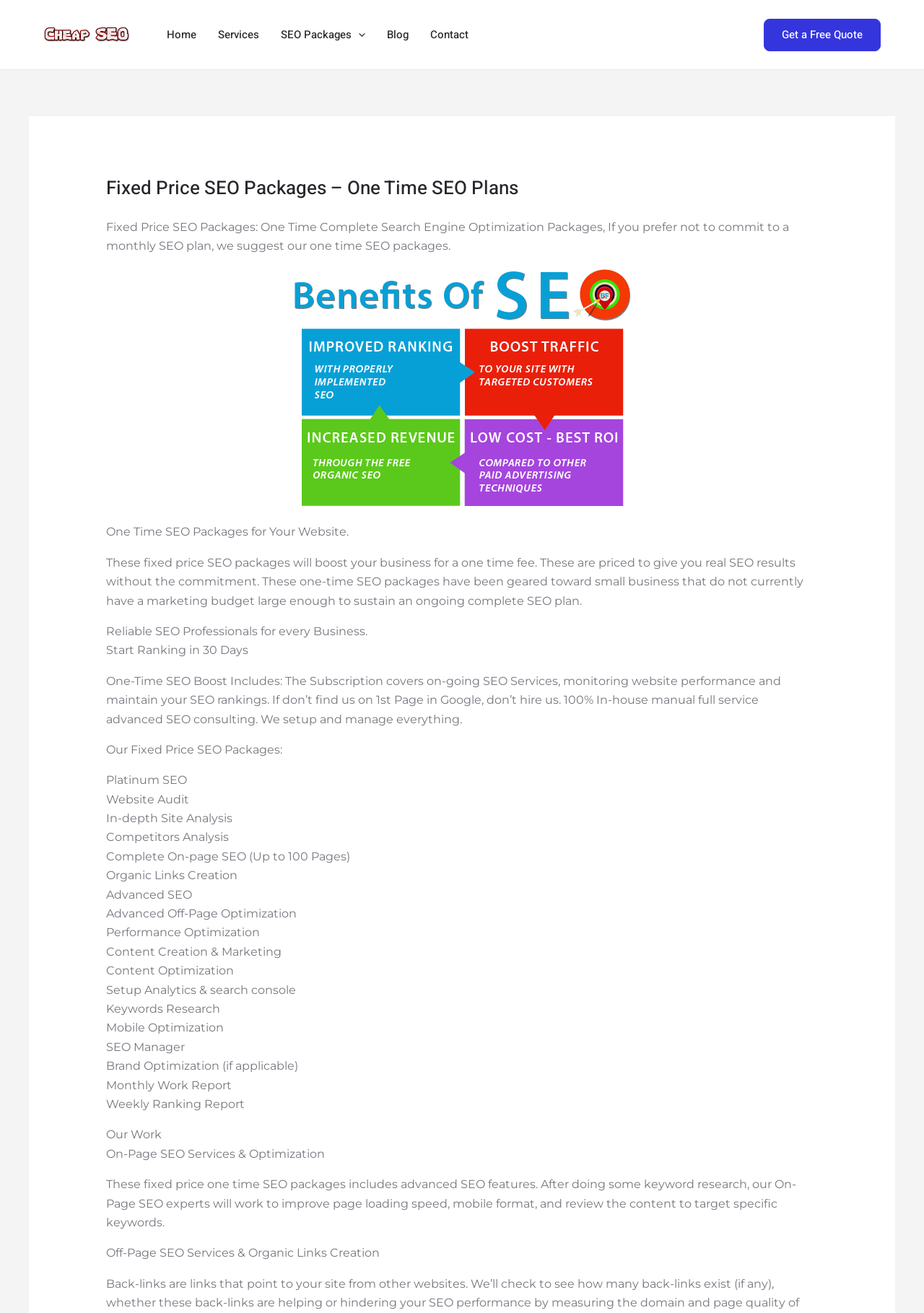Using the provided element description, identify the bounding box coordinates as (top-left x, top-left y, bottom-right x, bottom-right y). Ensure all values are between 0 and 1. Description: alt="cheap seo services"

[0.047, 0.02, 0.141, 0.031]